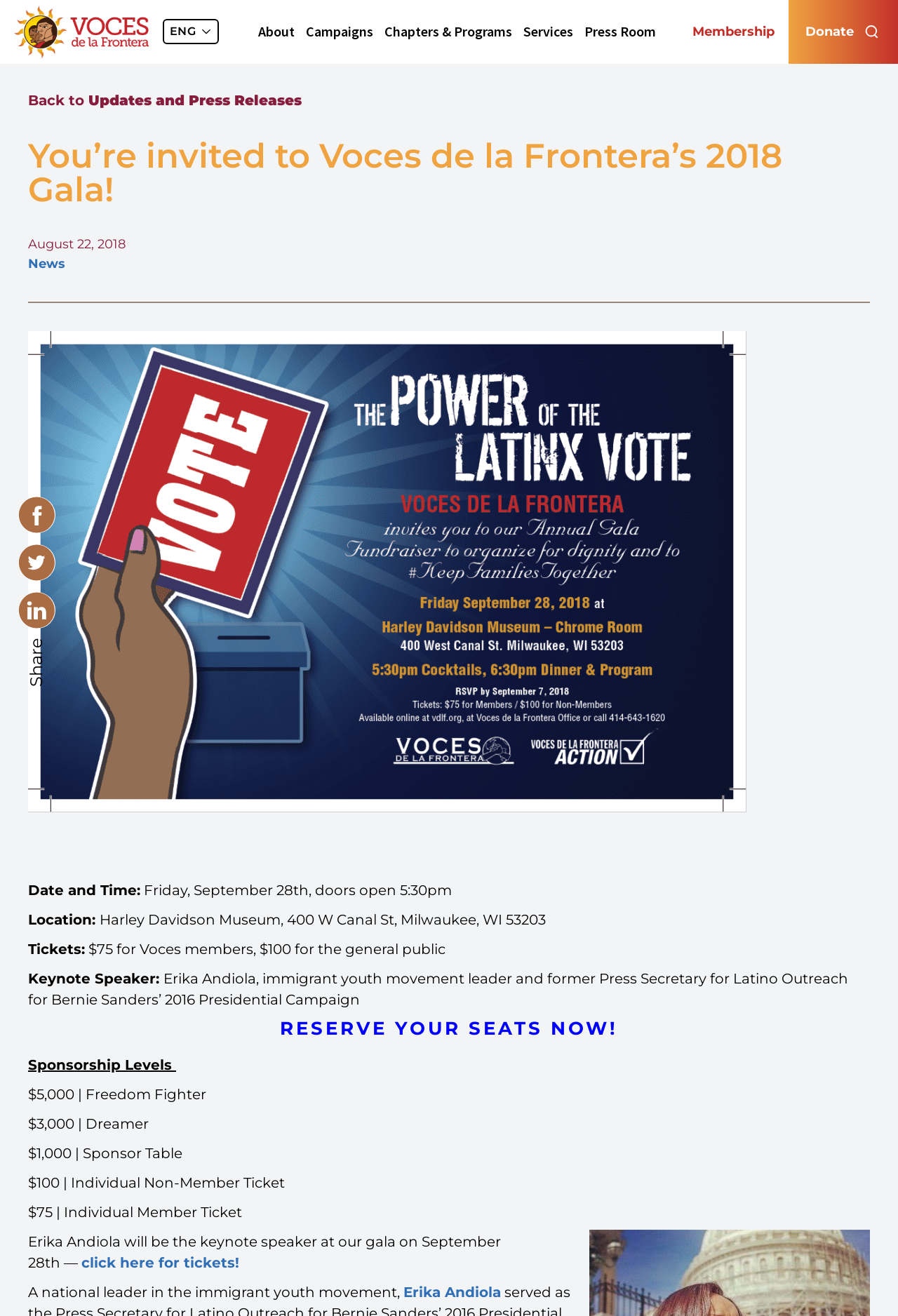Given the content of the image, can you provide a detailed answer to the question?
What is the purpose of the webpage?

The webpage's content and structure suggest that its purpose is to promote an event, specifically the 2018 Gala of Voces de la Frontera. The webpage provides details about the event, including the date, time, location, and keynote speaker, as well as information about ticket prices and sponsorship levels.